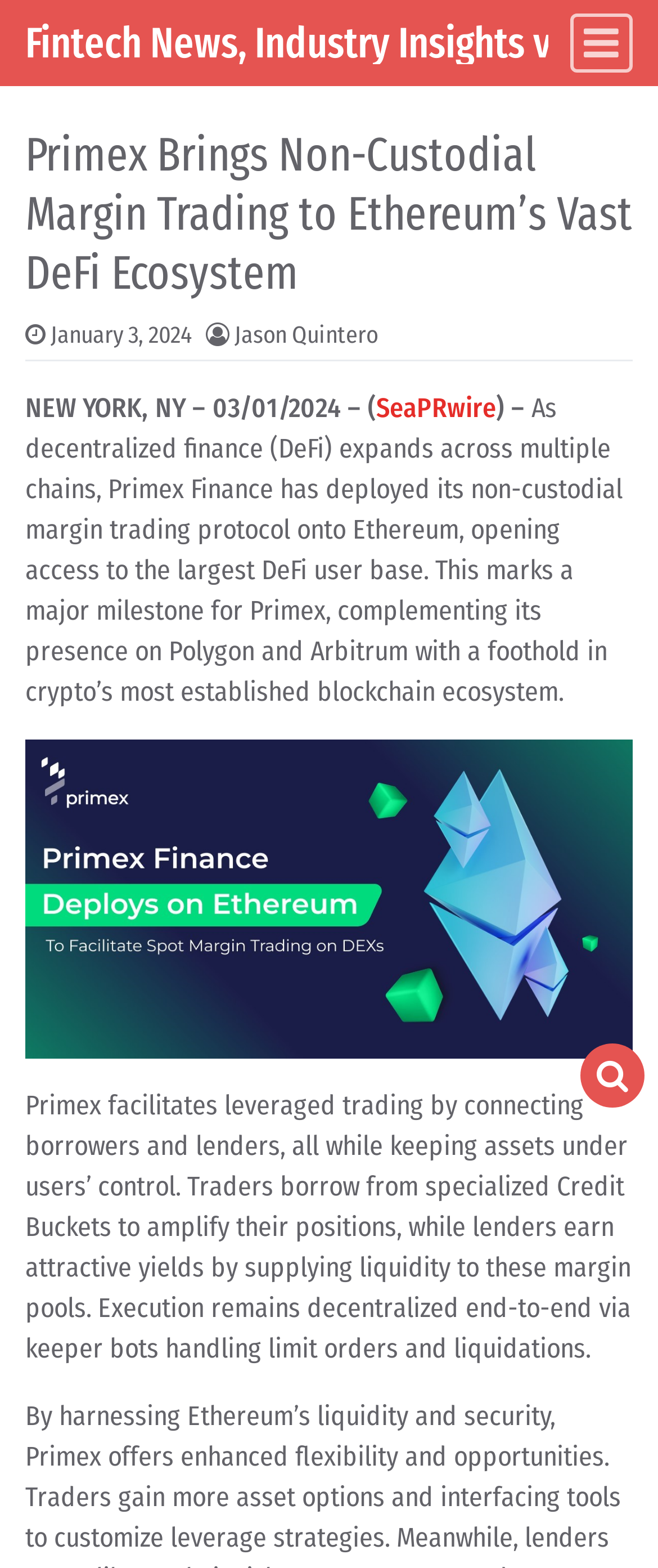Please answer the following question using a single word or phrase: What is the function of keeper bots in Primex Finance?

Handling limit orders and liquidations